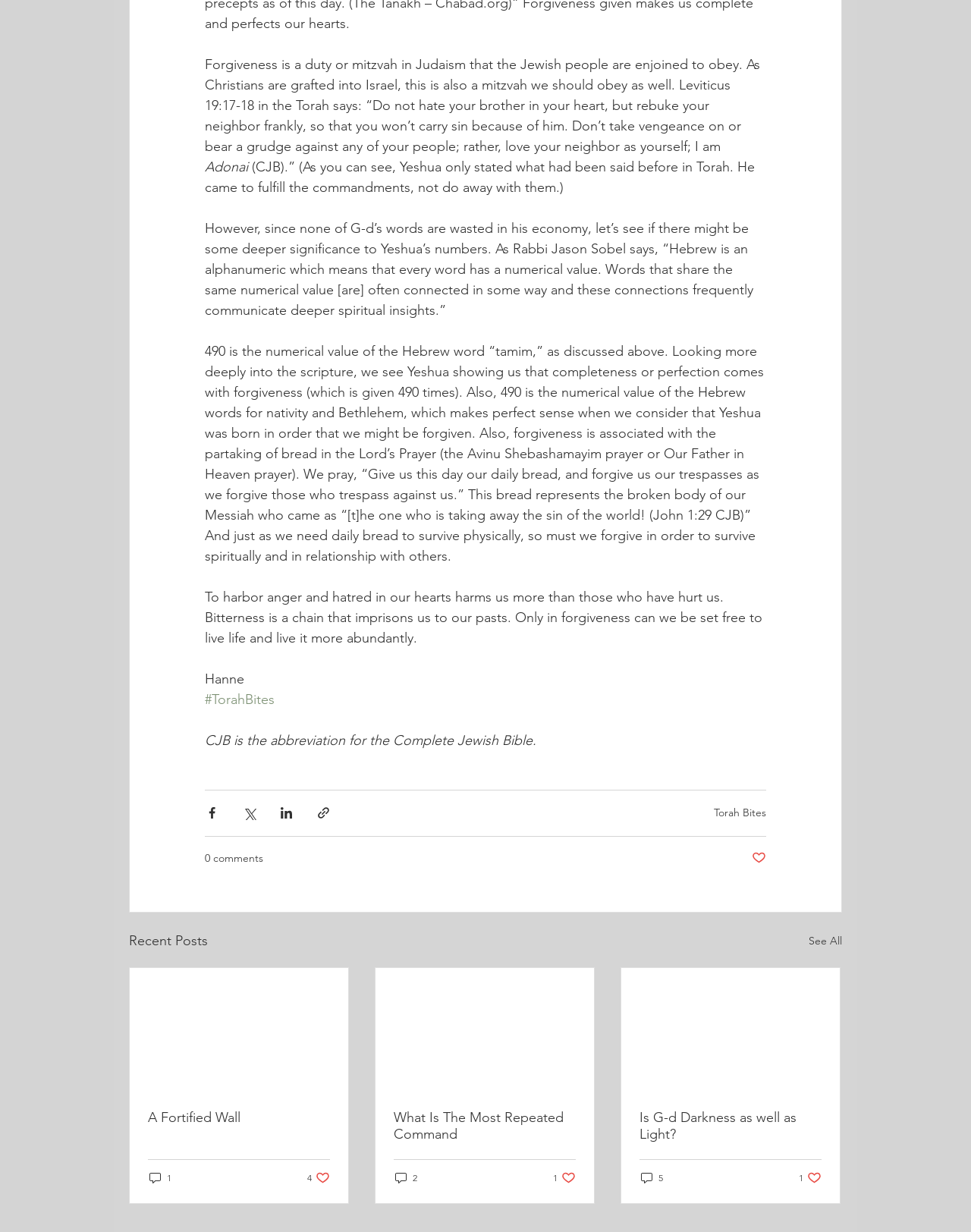What is the purpose of the 'Share via' buttons? Analyze the screenshot and reply with just one word or a short phrase.

To share content on social media